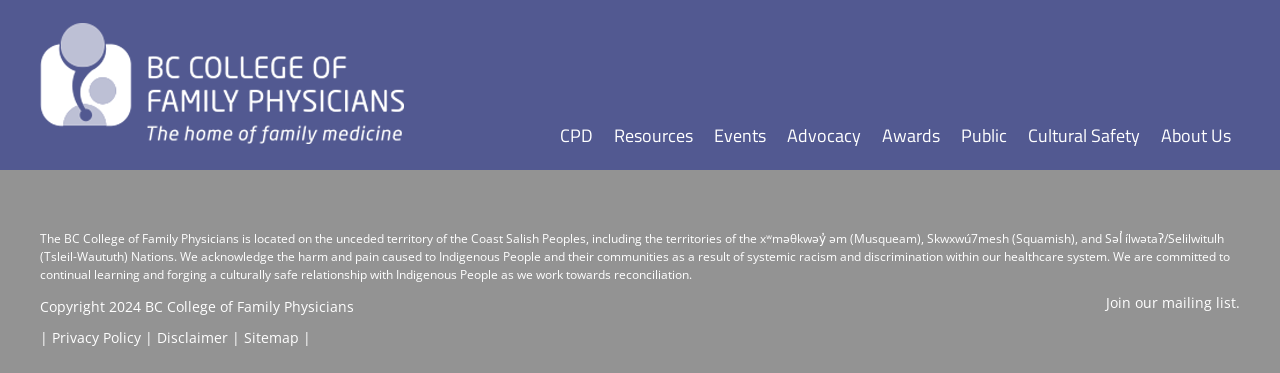What is the organization's location?
Based on the image, answer the question with as much detail as possible.

The organization, BC College of Family Physicians, is located on the unceded territory of the Coast Salish Peoples, which includes the territories of the xʷməθkwəy̓ əm (Musqueam), Skwxwú7mesh (Squamish), and Səl̓ ílwətaʔ/Selilwitulh (Tsleil-Waututh) Nations, as stated in the static text element.